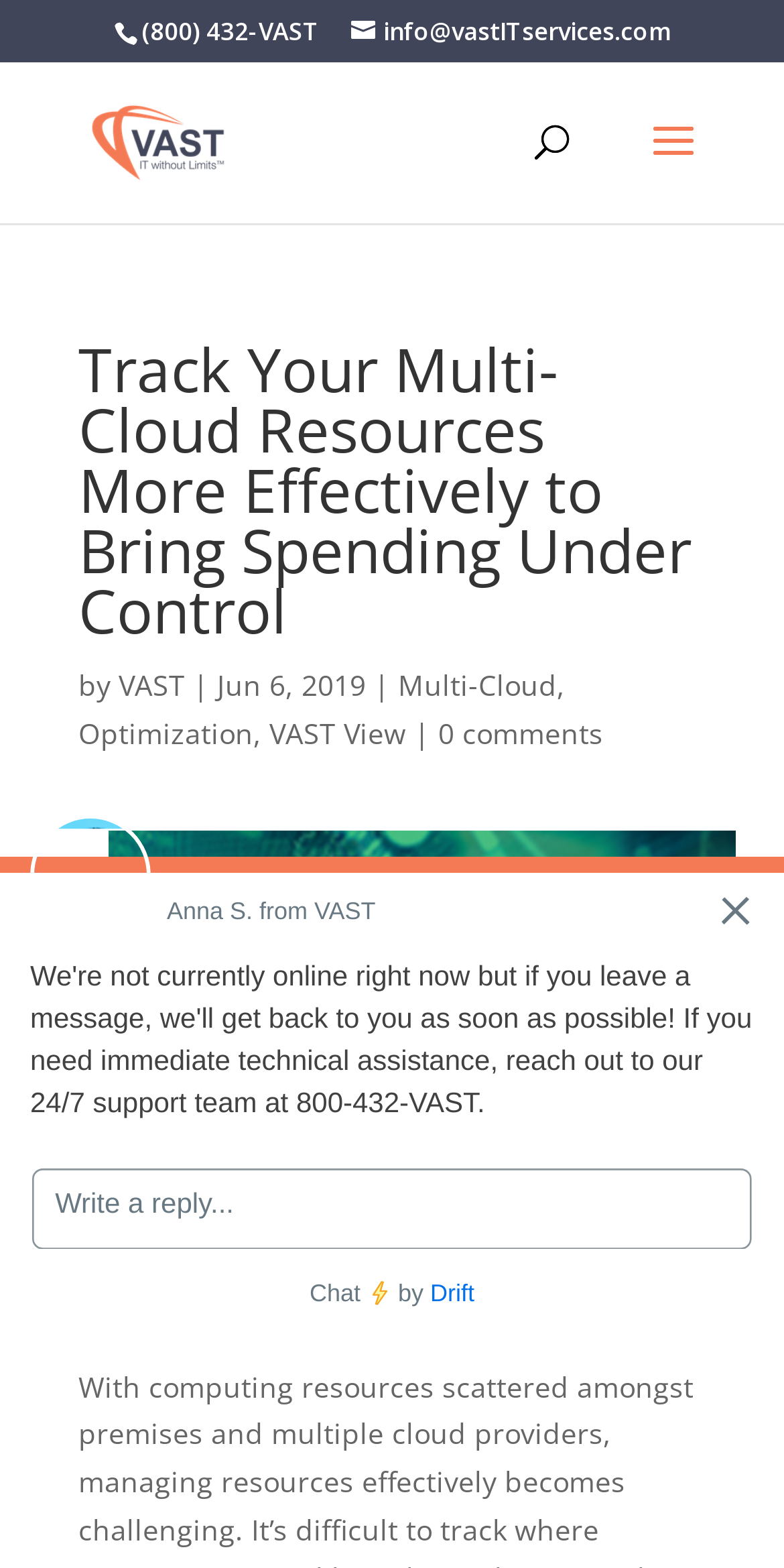Please provide the bounding box coordinate of the region that matches the element description: name="s" placeholder="Search …" title="Search for:". Coordinates should be in the format (top-left x, top-left y, bottom-right x, bottom-right y) and all values should be between 0 and 1.

[0.463, 0.039, 0.823, 0.042]